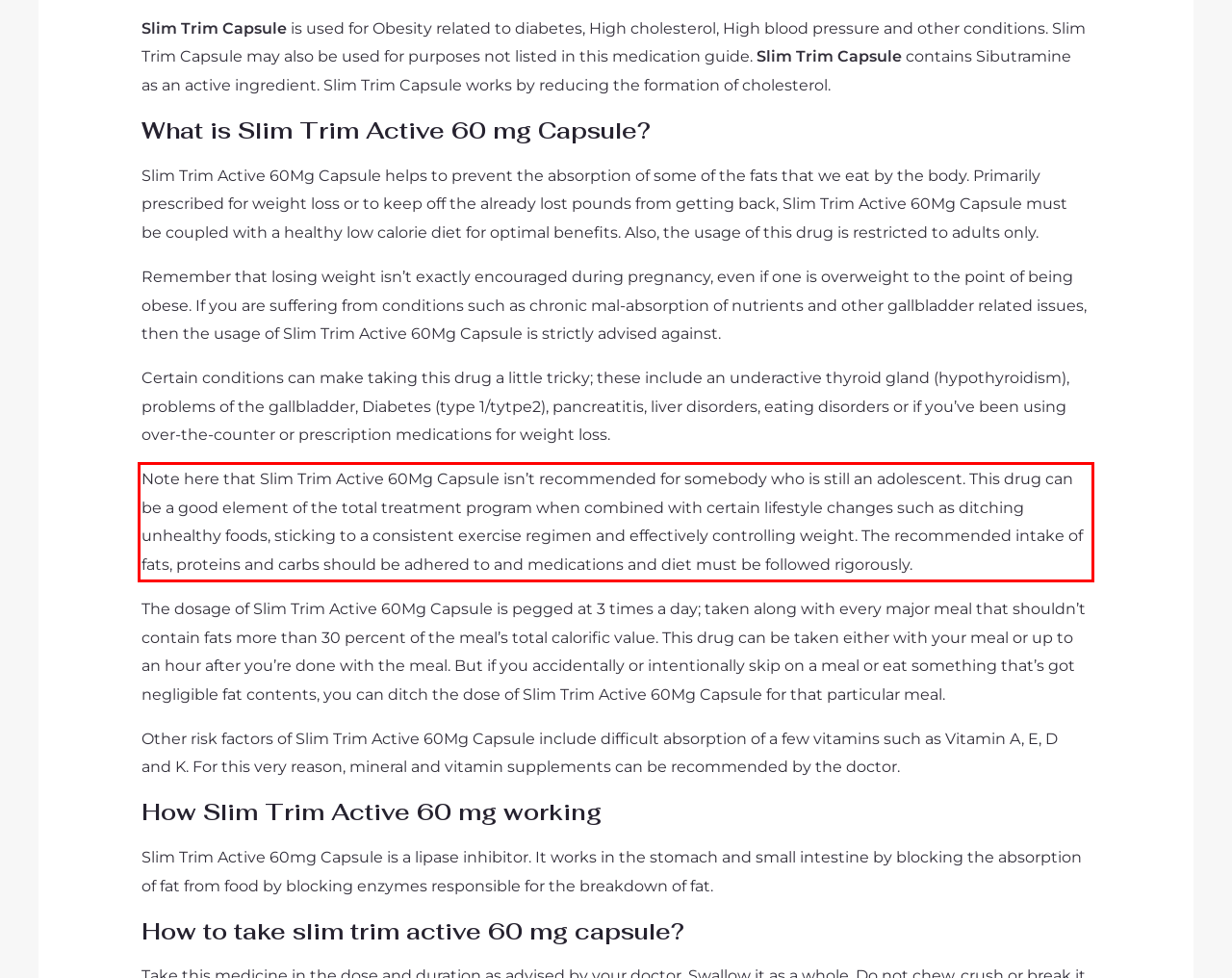Given a webpage screenshot, locate the red bounding box and extract the text content found inside it.

Note here that Slim Trim Active 60Mg Capsule isn’t recommended for somebody who is still an adolescent. This drug can be a good element of the total treatment program when combined with certain lifestyle changes such as ditching unhealthy foods, sticking to a consistent exercise regimen and effectively controlling weight. The recommended intake of fats, proteins and carbs should be adhered to and medications and diet must be followed rigorously.